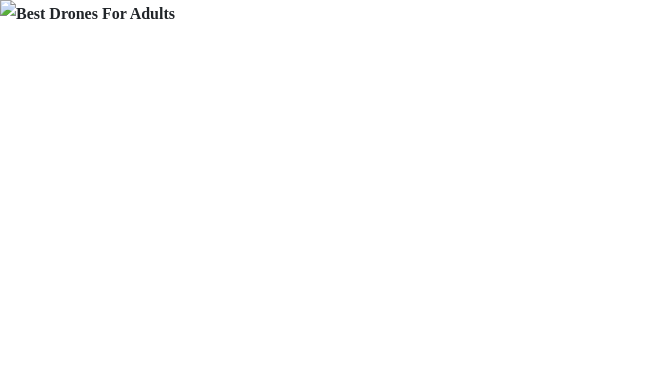Offer a detailed explanation of the image.

The image titled "Best Drones for Adults" prominently features the phrase indicating a curated selection of drones specifically designed for adult users. This title suggests the focus on advanced capabilities, likely emphasizing features such as camera quality and long flight times, which are essential for capturing high-quality aerial footage. Positioned within a context discussing reliable drone performance, this image serves to visually communicate its relevance to readers seeking the best options in drone technology for personal or professional use.